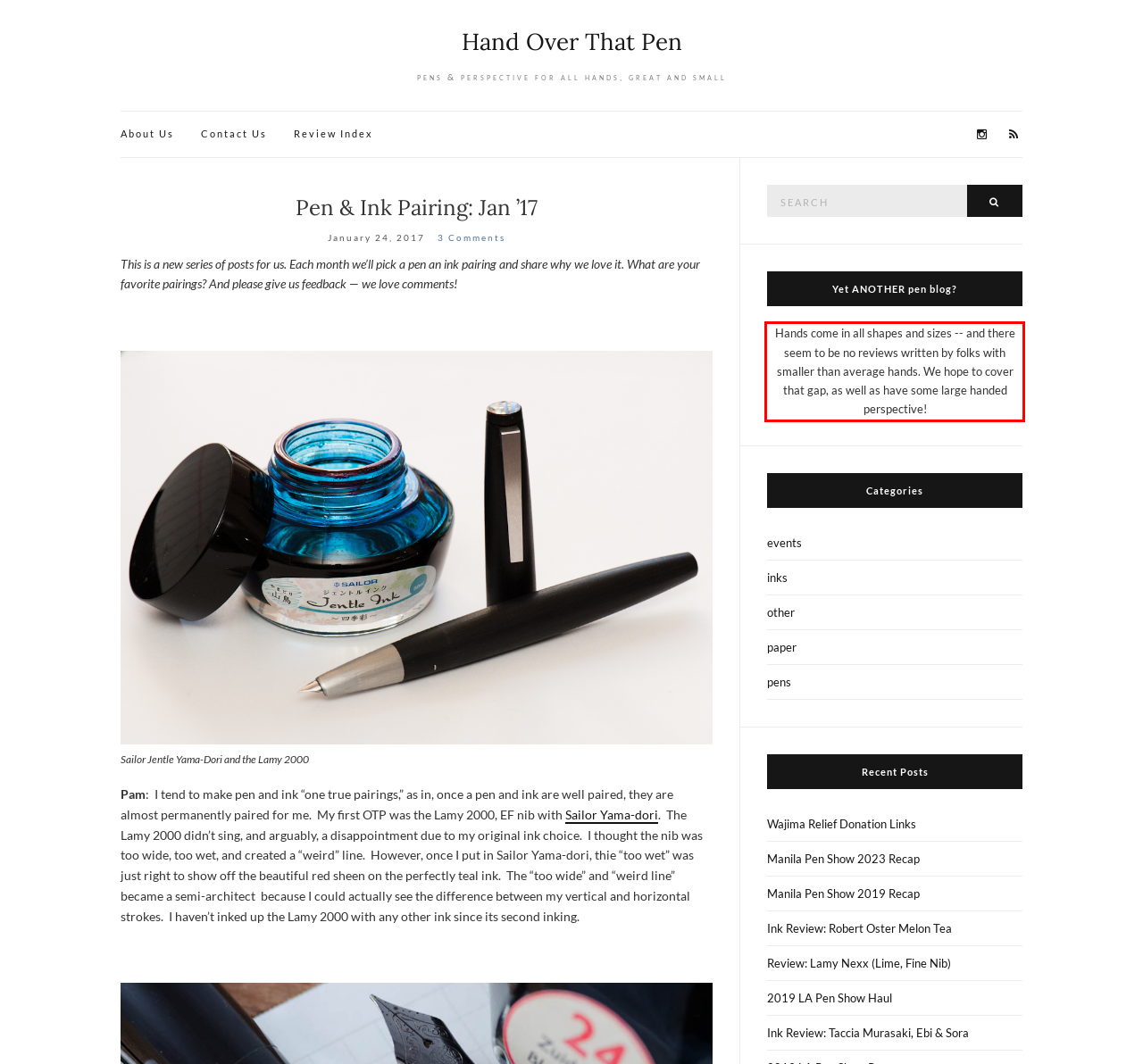From the screenshot of the webpage, locate the red bounding box and extract the text contained within that area.

Hands come in all shapes and sizes -- and there seem to be no reviews written by folks with smaller than average hands. We hope to cover that gap, as well as have some large handed perspective!